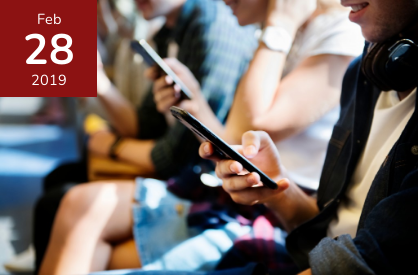What are the individuals in the image focused on?
Refer to the image and provide a detailed answer to the question.

The image features a lineup of people, seated close together, each focused on their devices, illustrating the pervasive nature of mobile connectivity in contemporary society.